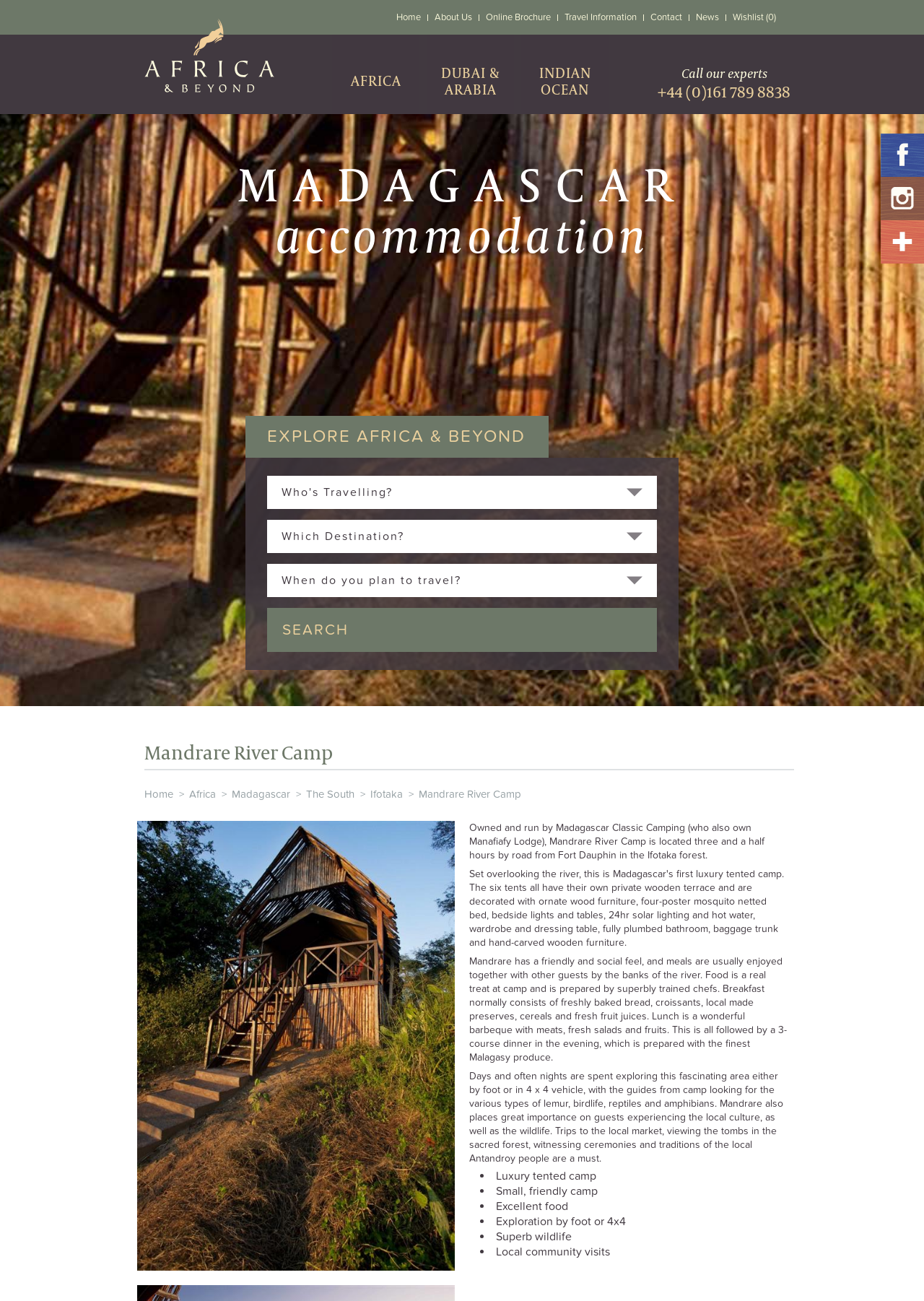Pinpoint the bounding box coordinates for the area that should be clicked to perform the following instruction: "Click on 'Home'".

[0.422, 0.0, 0.463, 0.027]